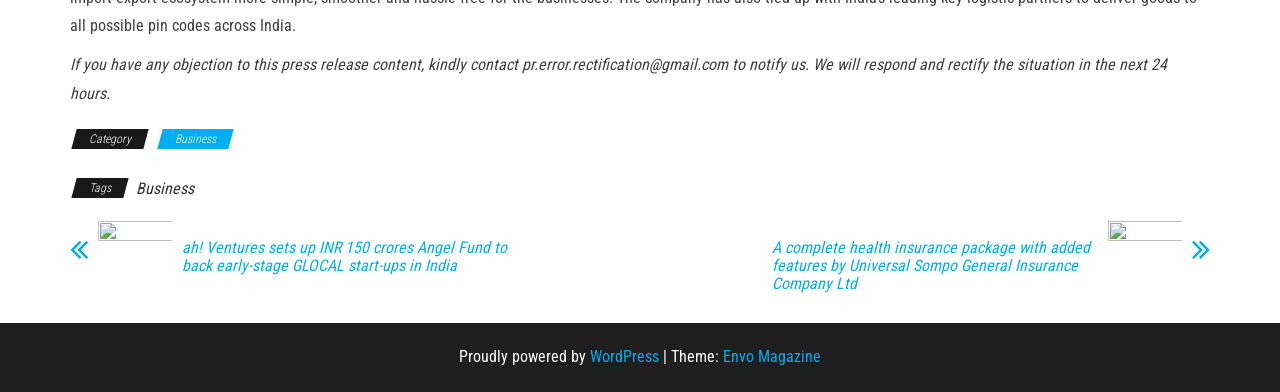Please determine the bounding box coordinates of the element's region to click in order to carry out the following instruction: "Explore Artificial Intelligence Course". The coordinates should be four float numbers between 0 and 1, i.e., [left, top, right, bottom].

None